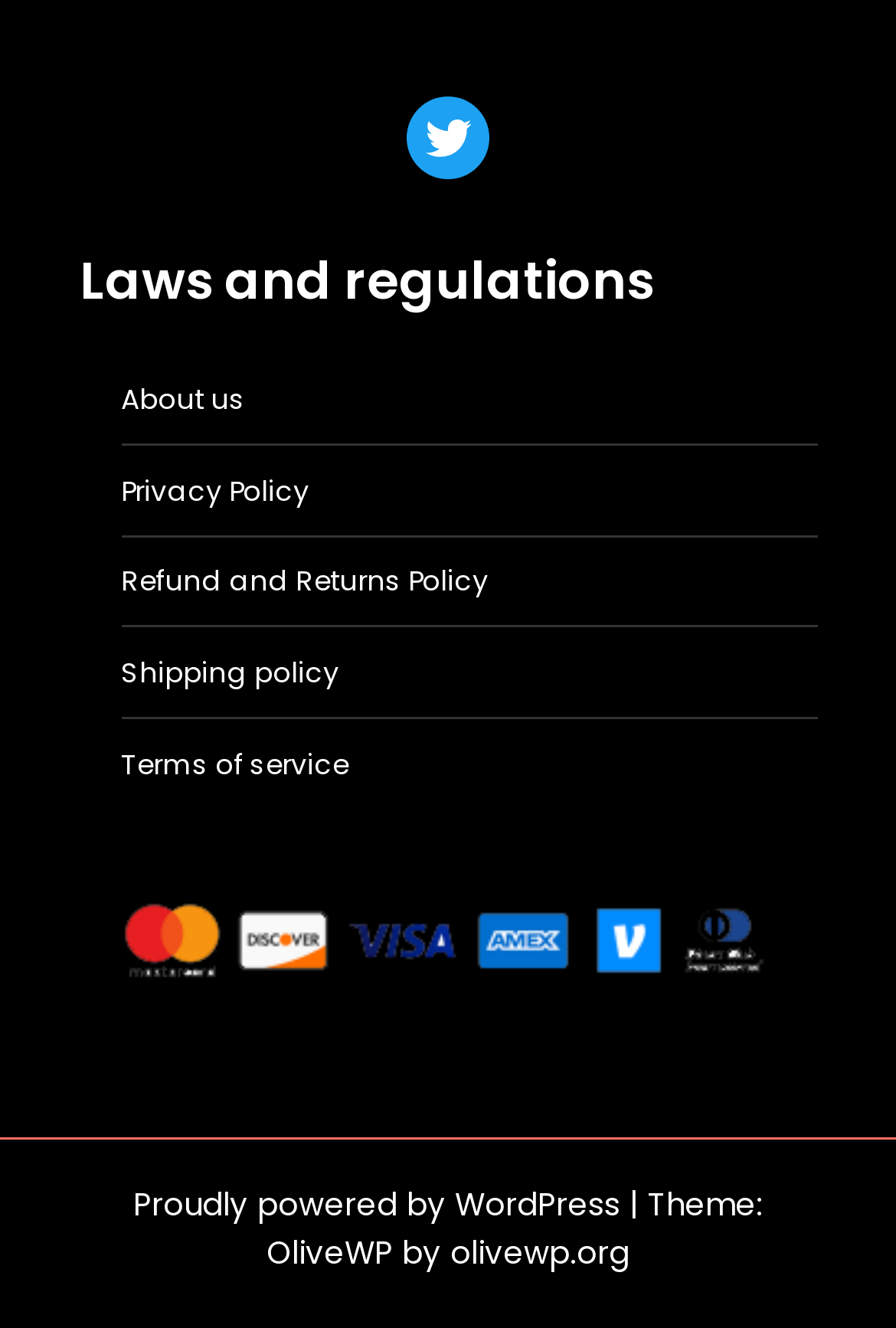How many links are in the second section?
Answer the question with as much detail as you can, using the image as a reference.

I counted the number of links in the second section, which has the heading 'Laws and regulations'. There are 5 links: 'About us', 'Privacy Policy', 'Refund and Returns Policy', 'Shipping policy', and 'Terms of service'.